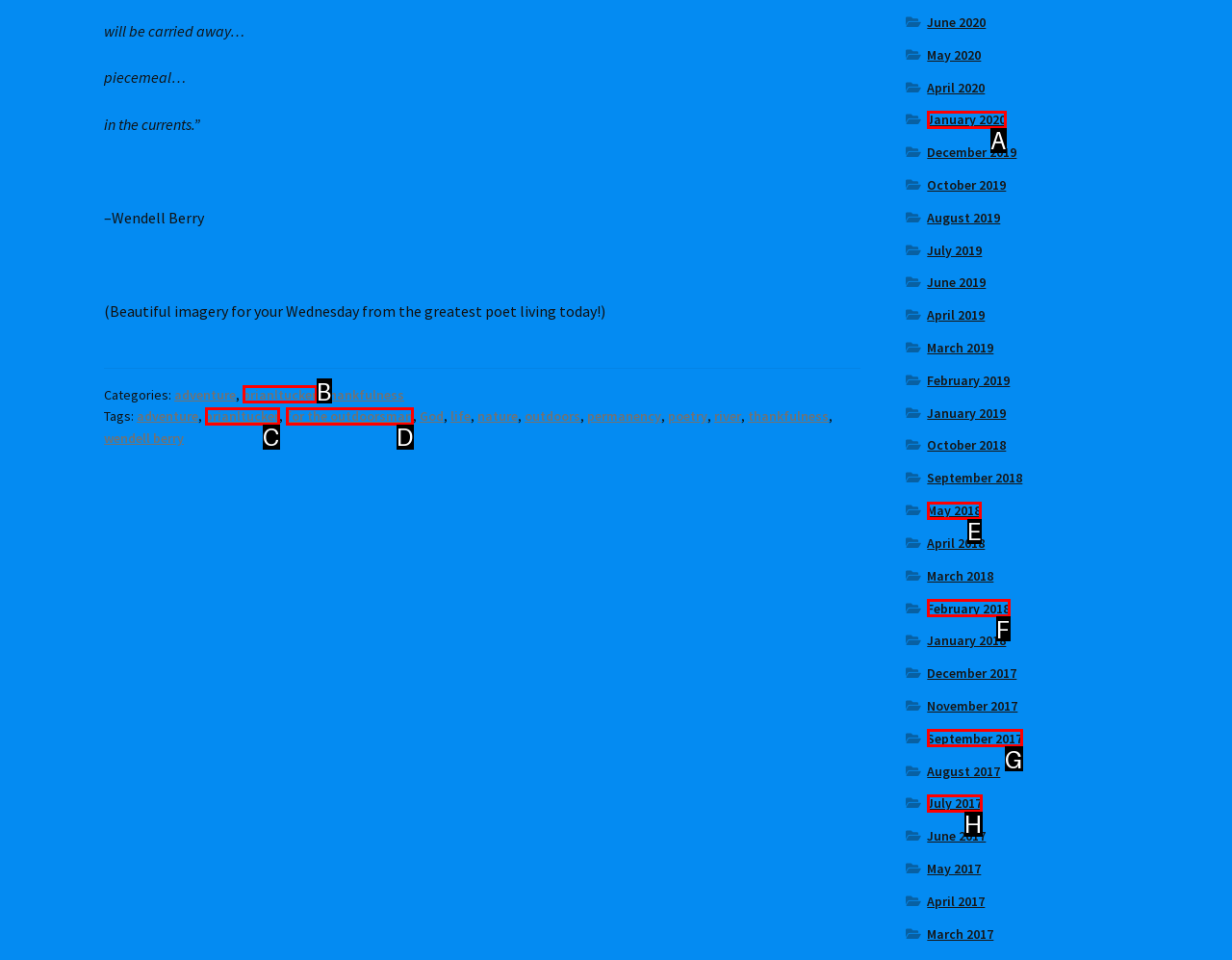Match the HTML element to the description: January 2020. Respond with the letter of the correct option directly.

A